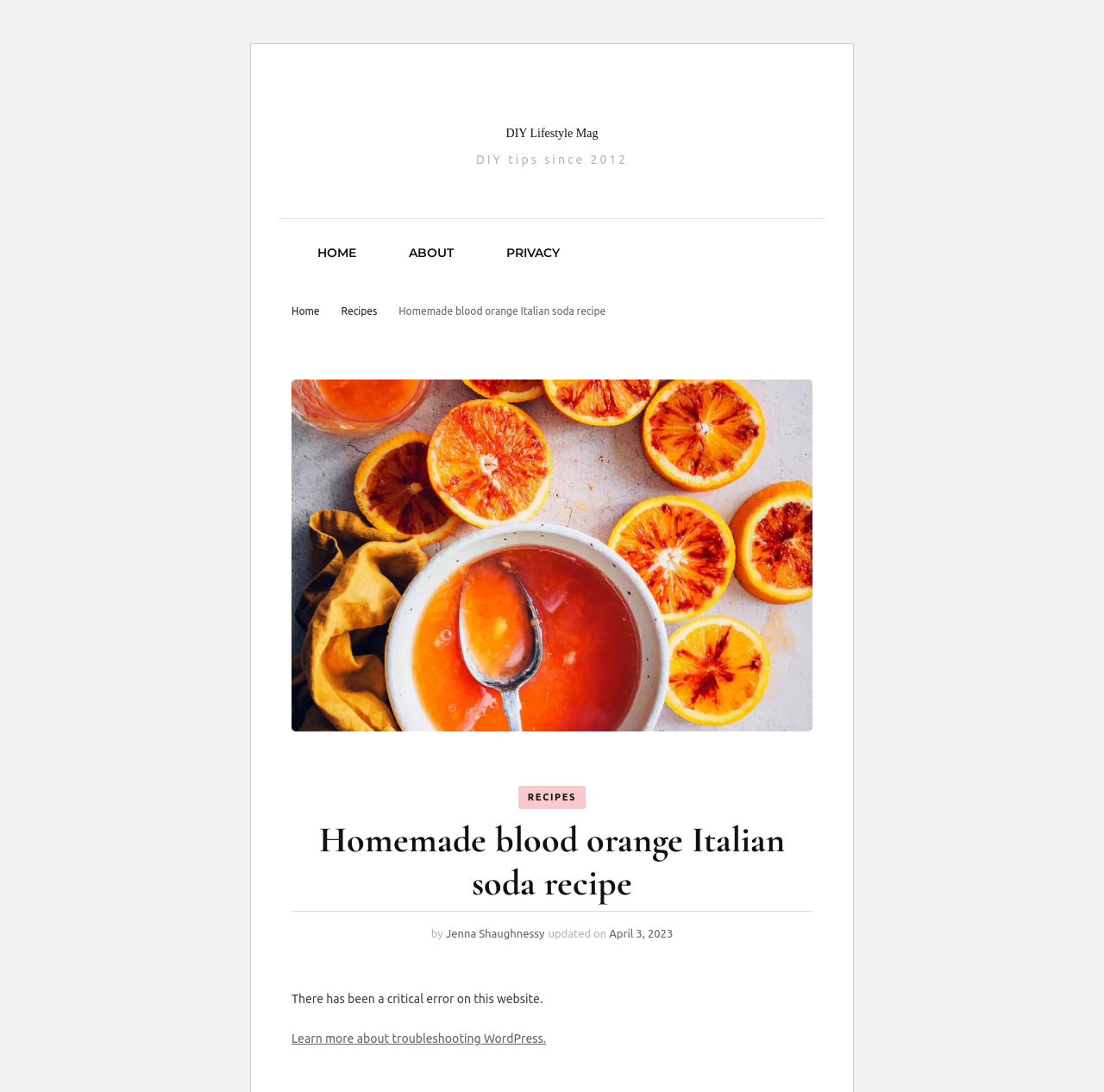Determine the bounding box coordinates for the area you should click to complete the following instruction: "go to homepage".

[0.264, 0.201, 0.346, 0.262]